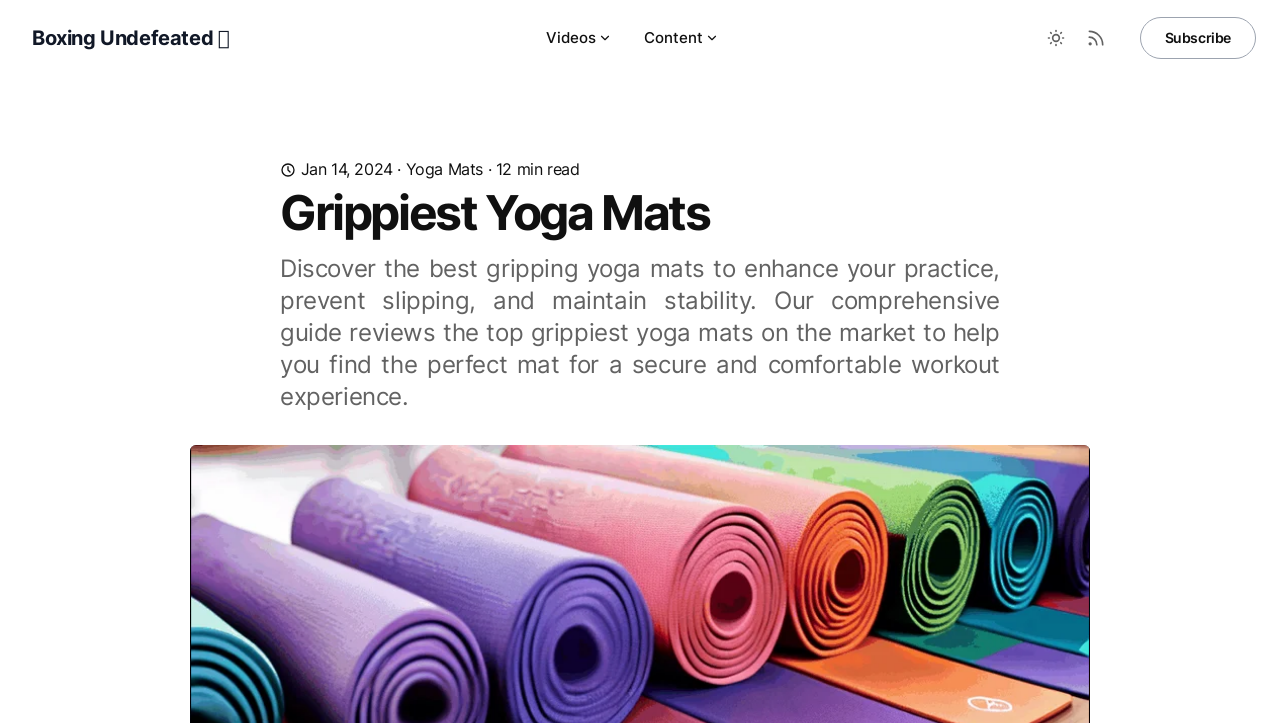What is the purpose of the button with the image?
Please answer using one word or phrase, based on the screenshot.

Toggle between Dark and Light mode